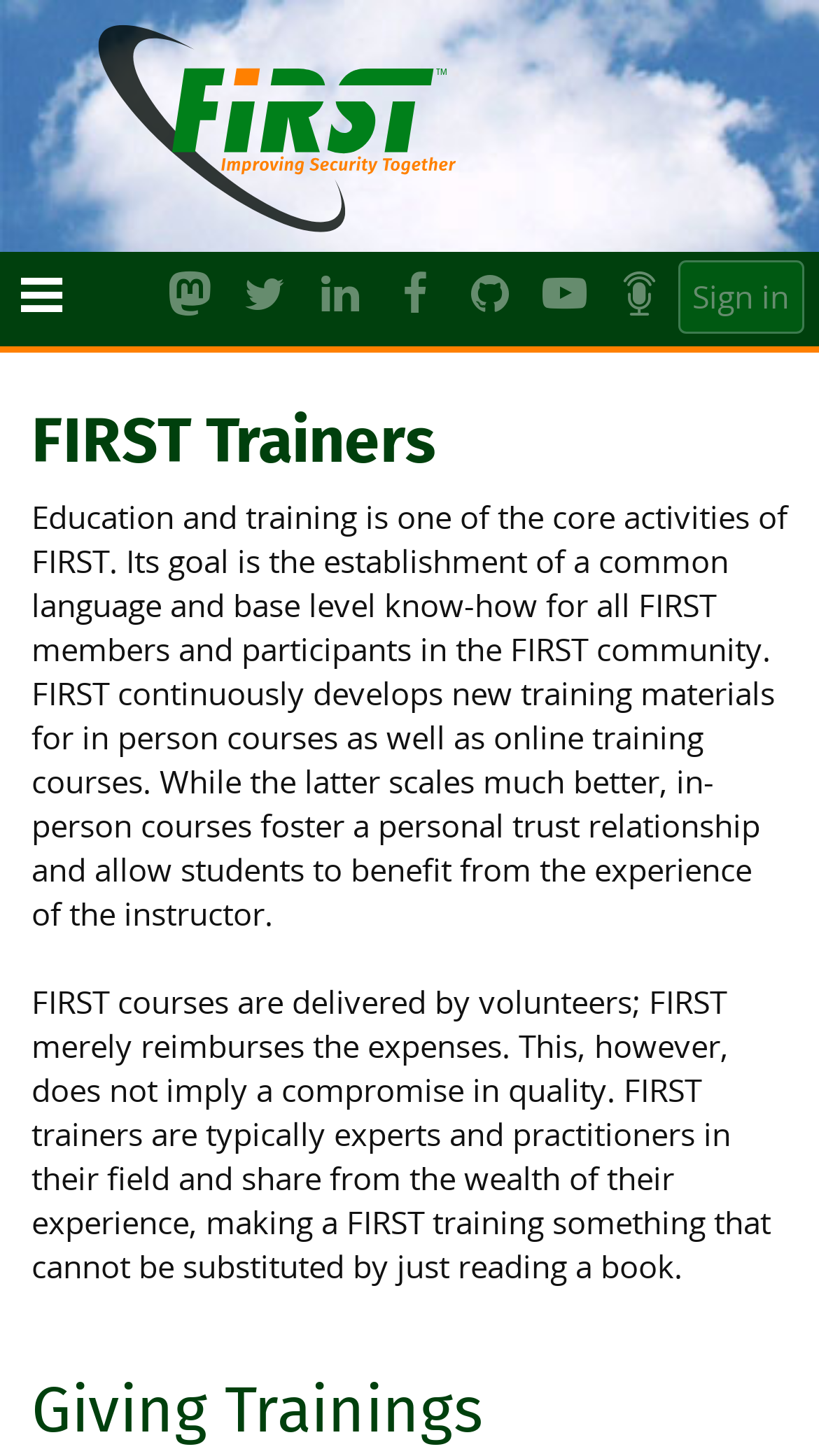Determine the bounding box coordinates of the region to click in order to accomplish the following instruction: "Sign in". Provide the coordinates as four float numbers between 0 and 1, specifically [left, top, right, bottom].

[0.827, 0.178, 0.981, 0.229]